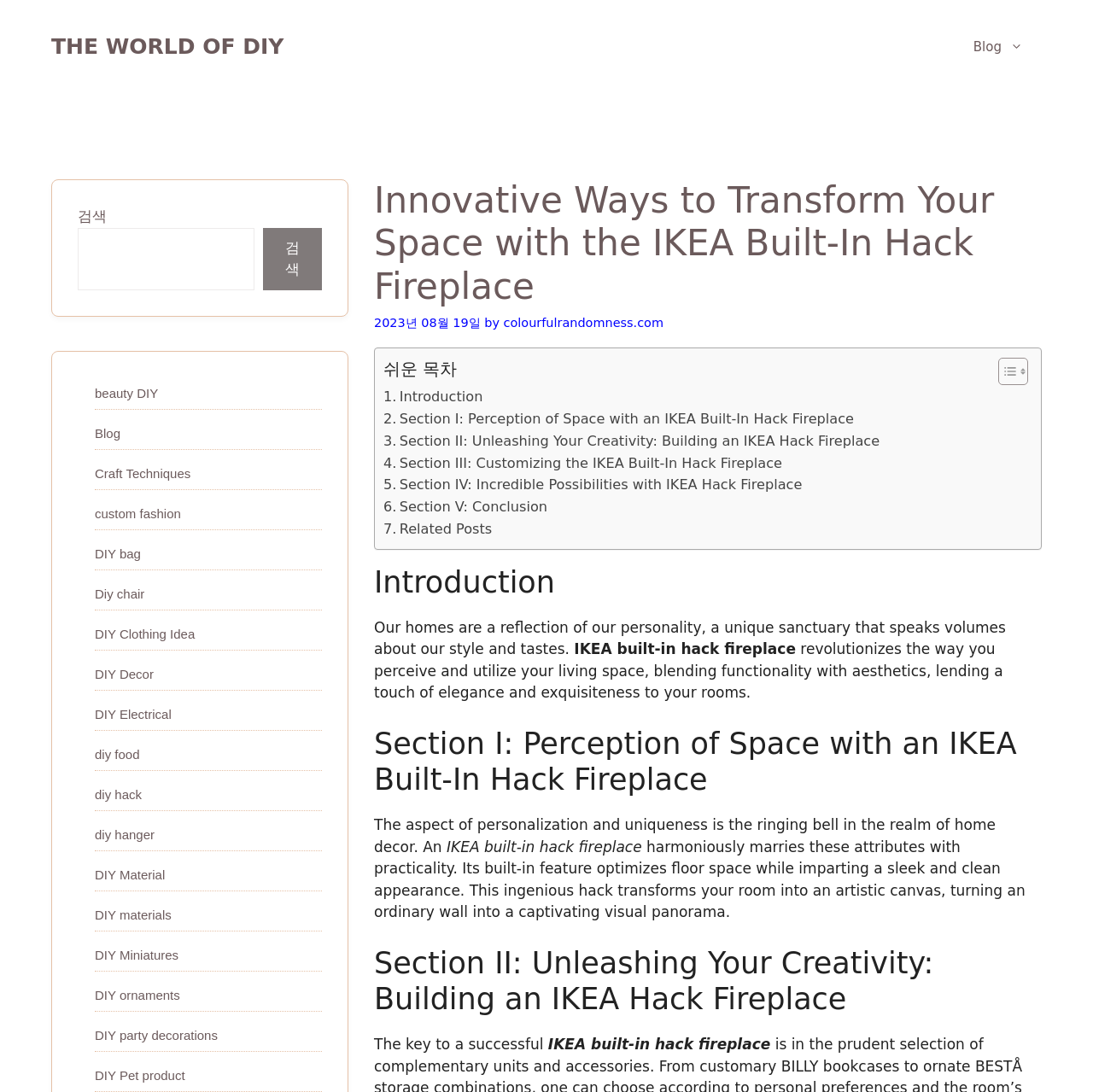Identify the primary heading of the webpage and provide its text.

Innovative Ways to Transform Your Space with the IKEA Built-In Hack Fireplace